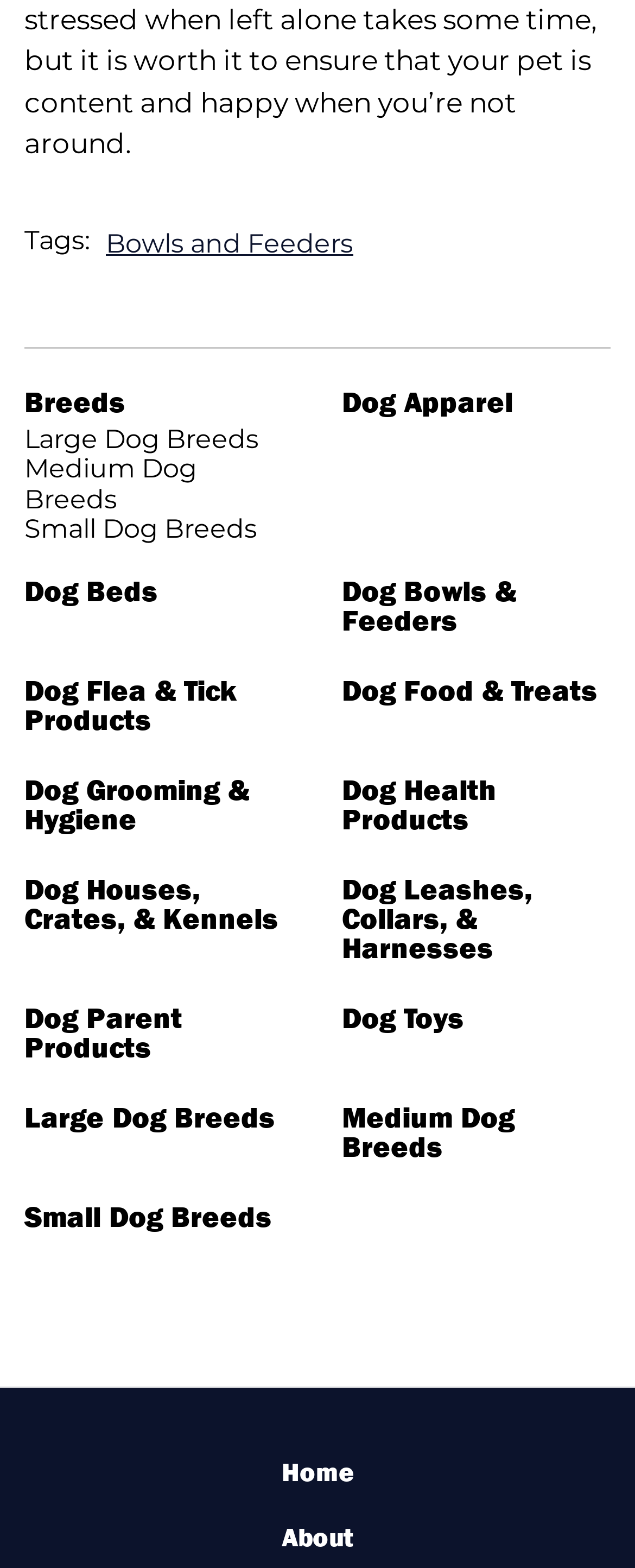Find the bounding box coordinates of the area that needs to be clicked in order to achieve the following instruction: "View dog toys". The coordinates should be specified as four float numbers between 0 and 1, i.e., [left, top, right, bottom].

[0.538, 0.64, 0.962, 0.659]